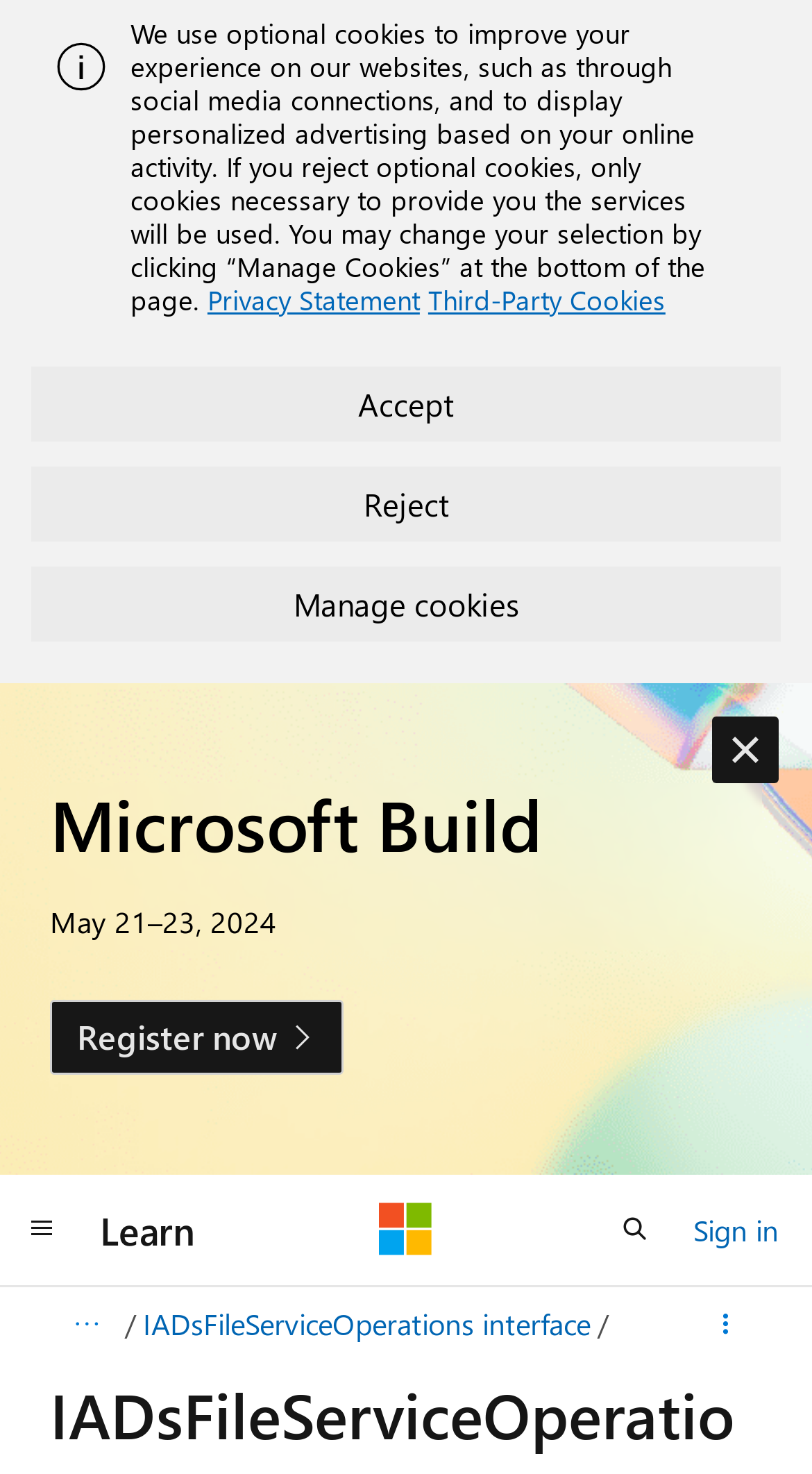Pinpoint the bounding box coordinates for the area that should be clicked to perform the following instruction: "Dismiss alert".

[0.877, 0.486, 0.959, 0.531]